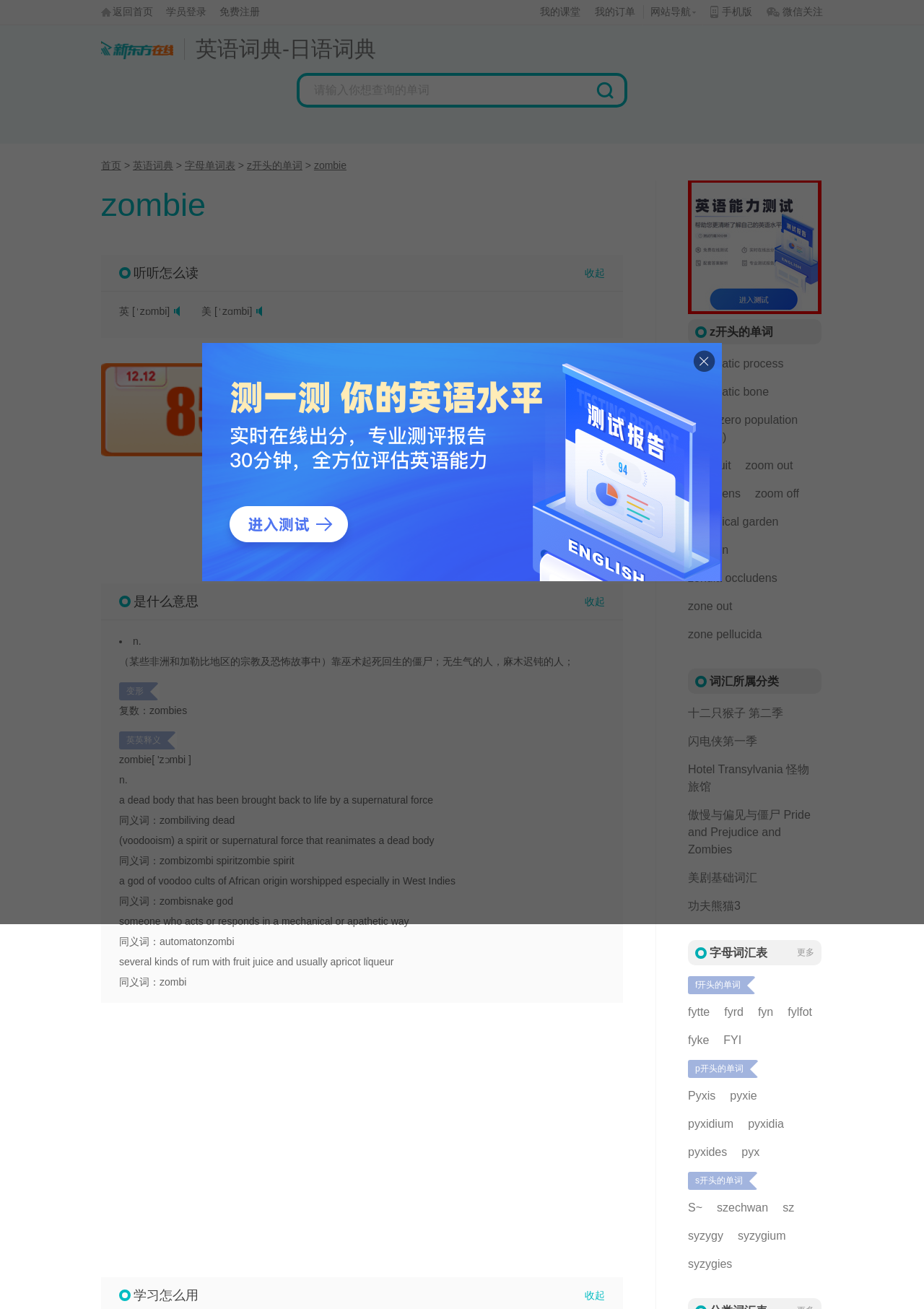Please specify the coordinates of the bounding box for the element that should be clicked to carry out this instruction: "register for free". The coordinates must be four float numbers between 0 and 1, formatted as [left, top, right, bottom].

[0.238, 0.005, 0.281, 0.013]